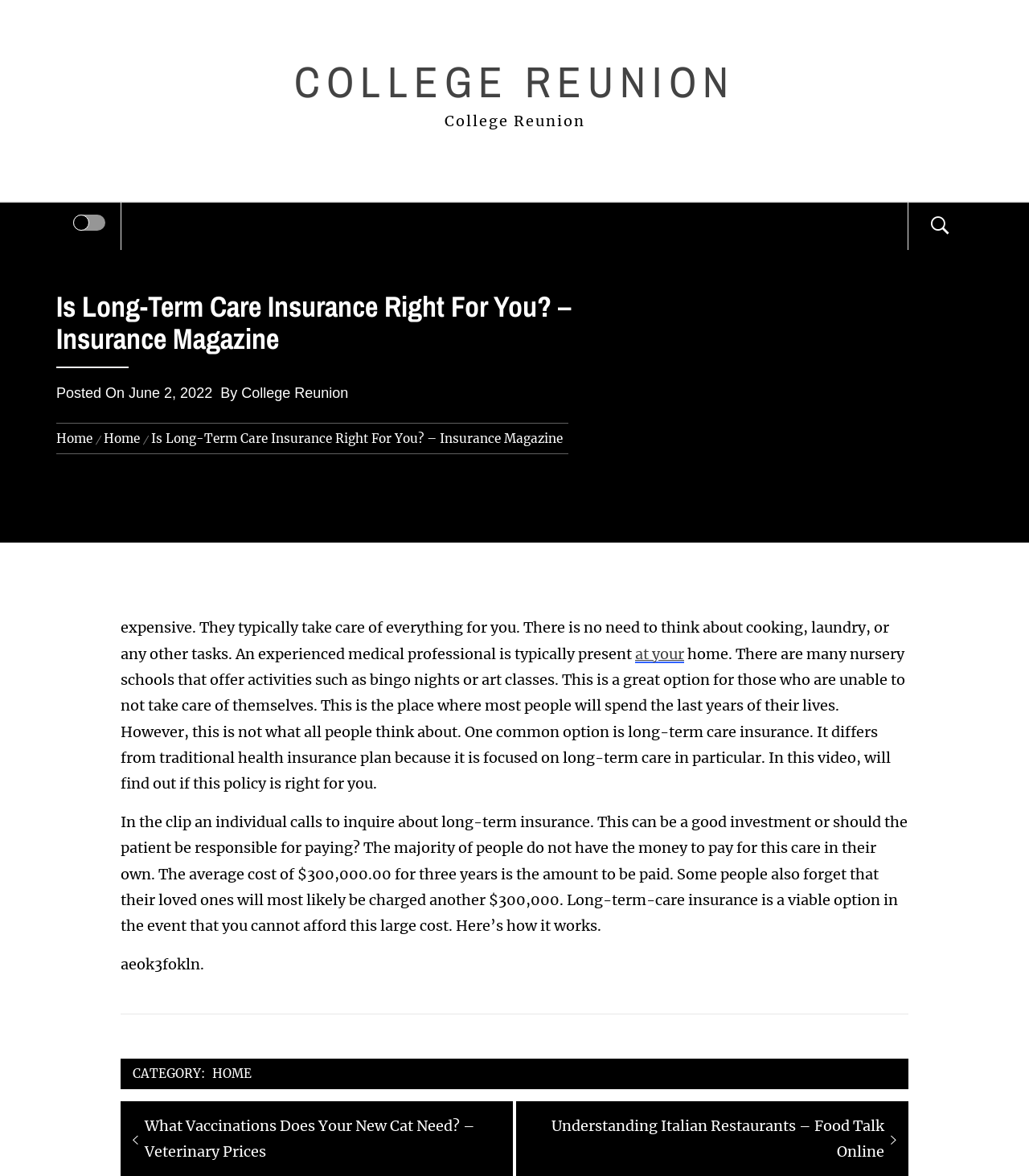Find the bounding box coordinates for the element described here: "June 2, 2022".

[0.125, 0.328, 0.206, 0.341]